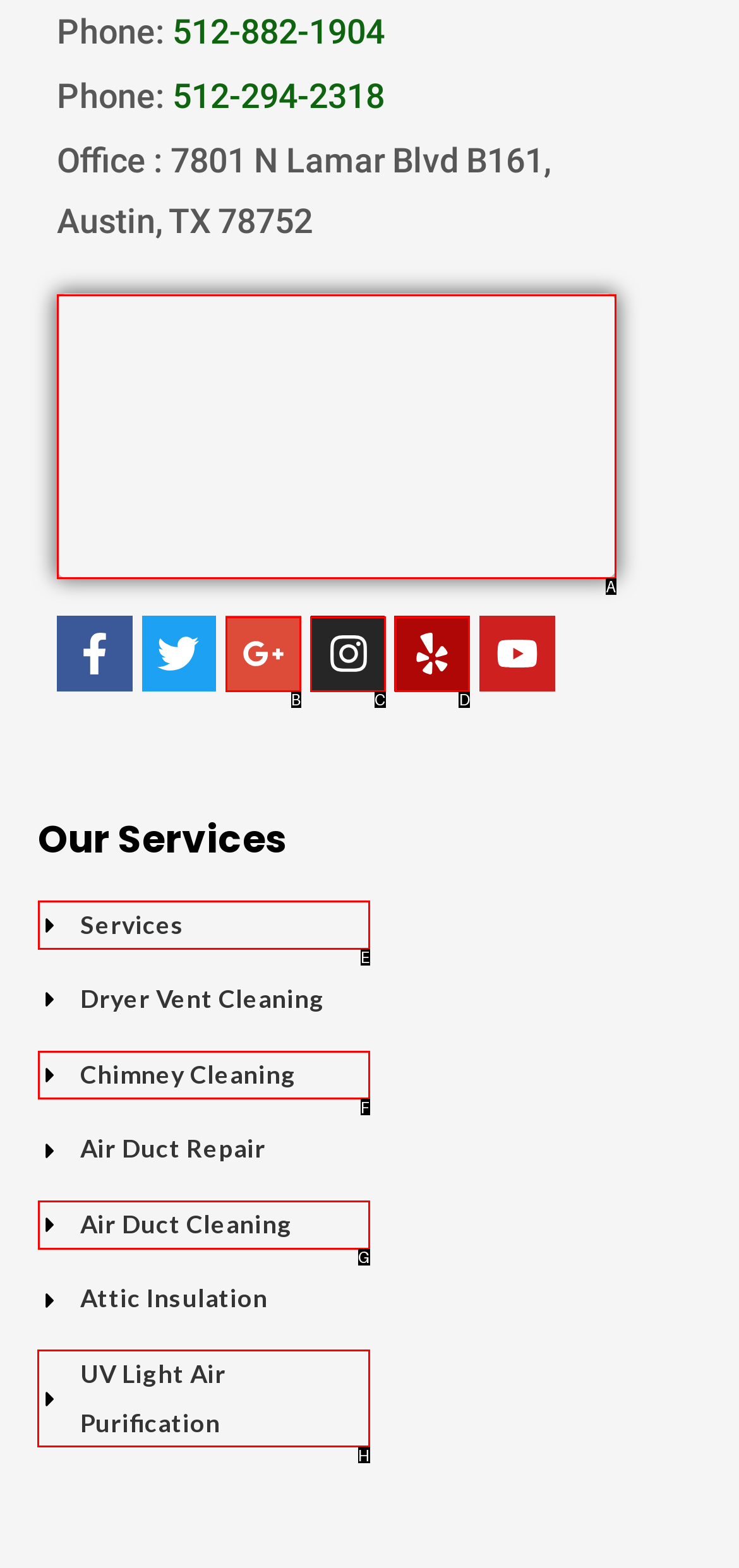Choose the HTML element you need to click to achieve the following task: Explore UV Light Air Purification services
Respond with the letter of the selected option from the given choices directly.

H